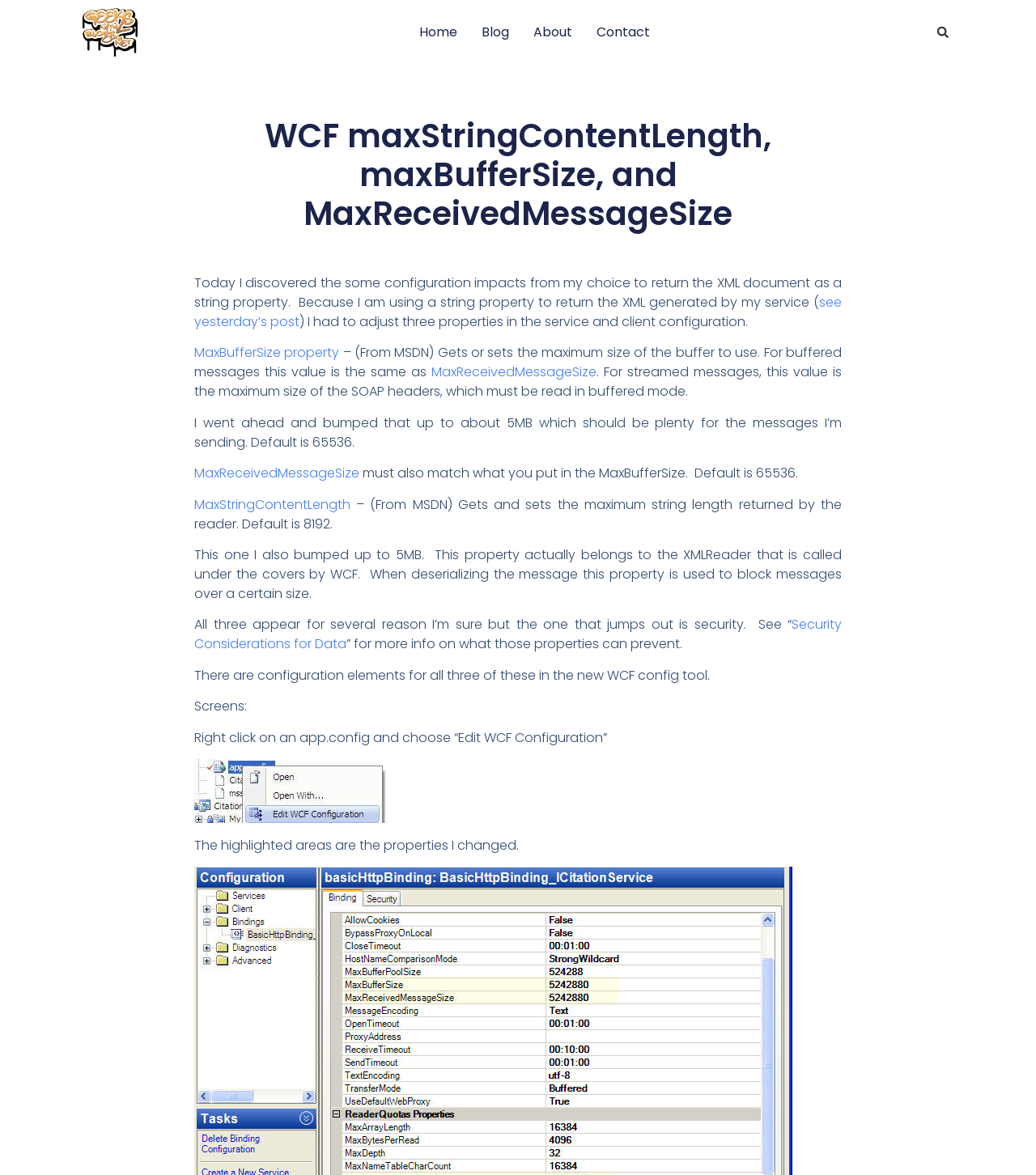Please find the bounding box coordinates of the element that must be clicked to perform the given instruction: "Click the 'Contact' link". The coordinates should be four float numbers from 0 to 1, i.e., [left, top, right, bottom].

[0.576, 0.019, 0.628, 0.037]